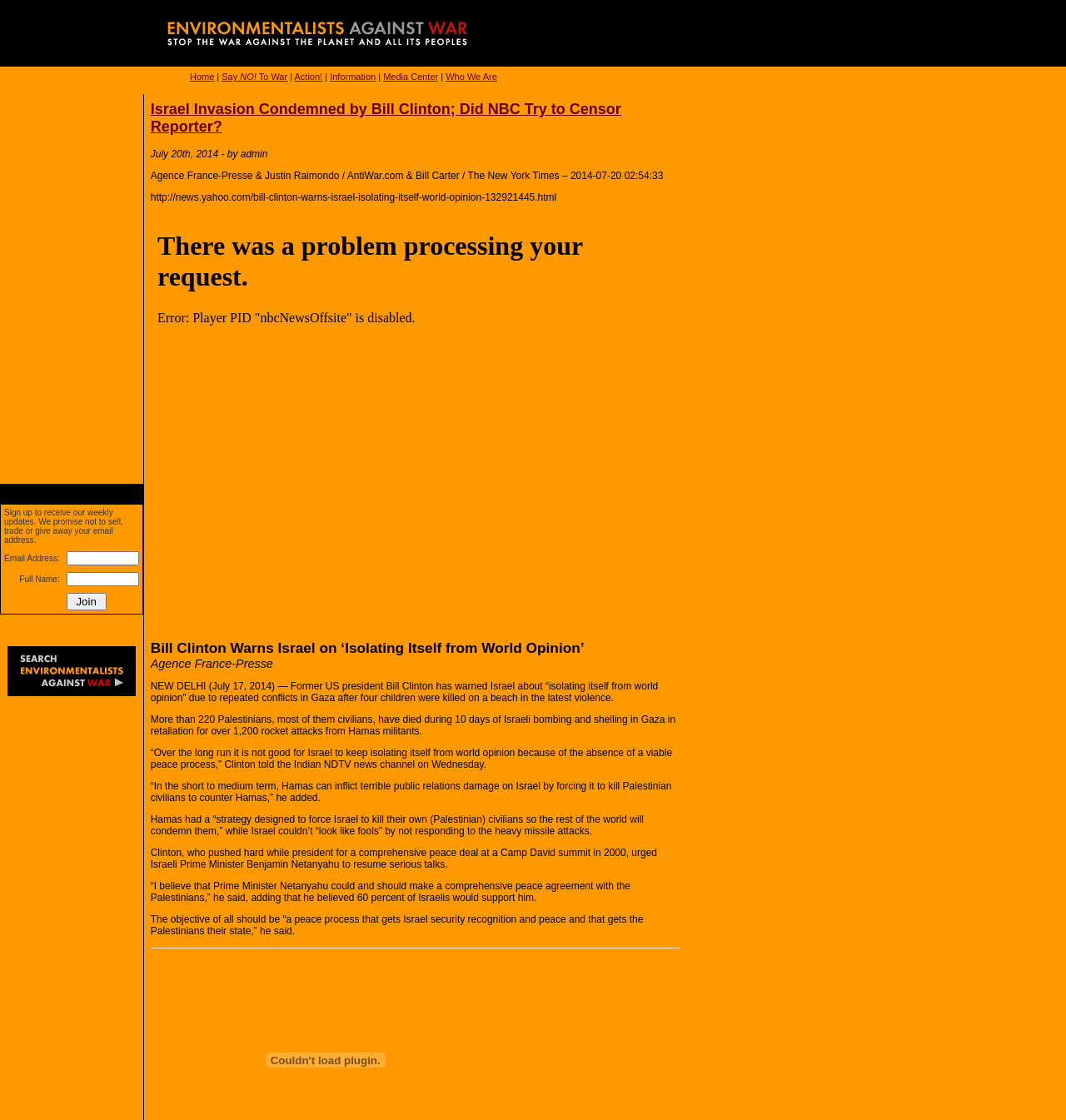Please find the bounding box coordinates of the section that needs to be clicked to achieve this instruction: "Click on the 'Home' link".

[0.178, 0.064, 0.201, 0.073]